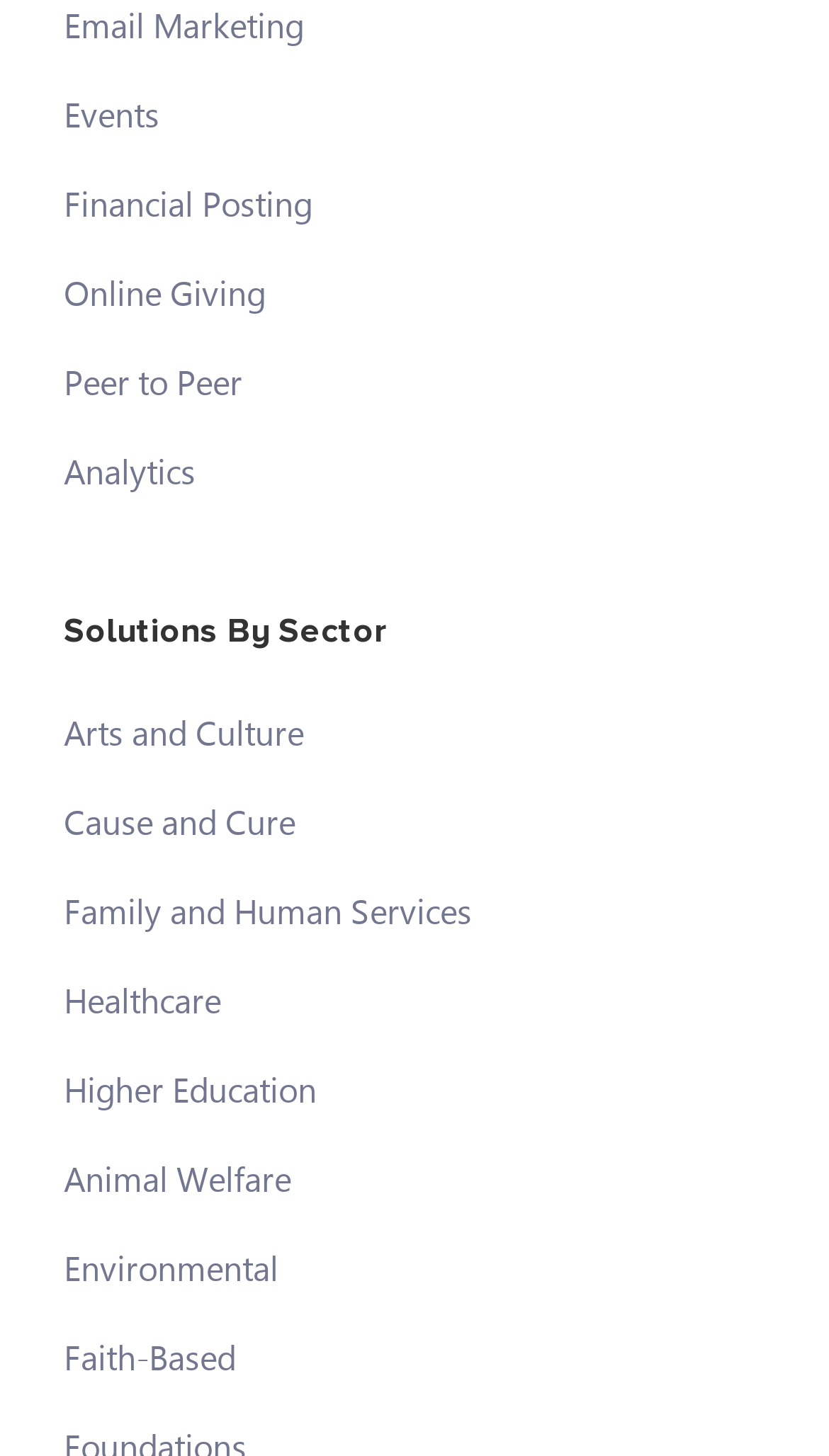Locate the bounding box coordinates of the region to be clicked to comply with the following instruction: "Explore Arts and Culture". The coordinates must be four float numbers between 0 and 1, in the form [left, top, right, bottom].

[0.077, 0.488, 0.367, 0.519]